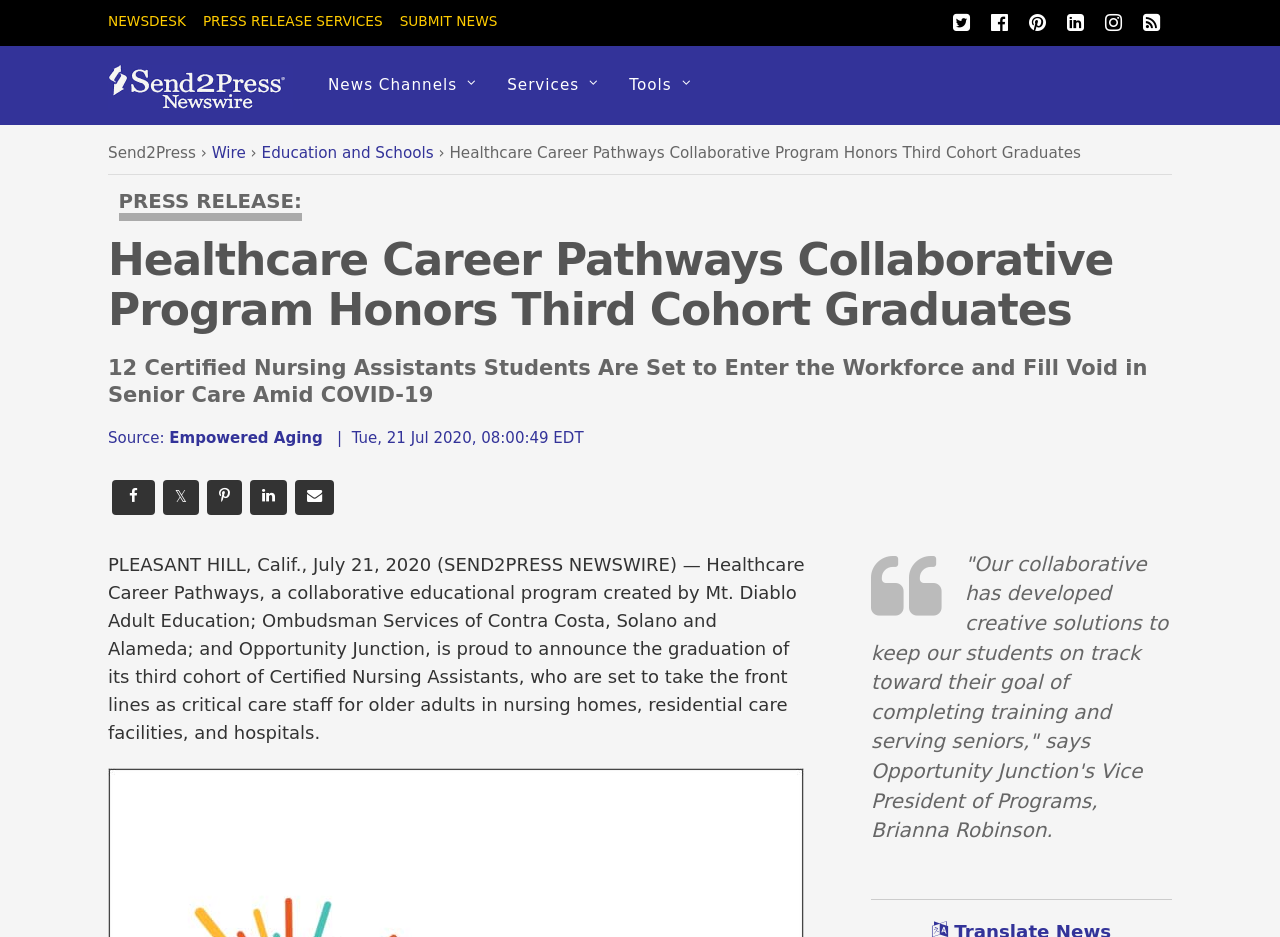What is the date of the press release?
Look at the image and respond to the question as thoroughly as possible.

I found the answer by looking at the text content of the webpage, specifically the time element which displays the date and time of the press release.